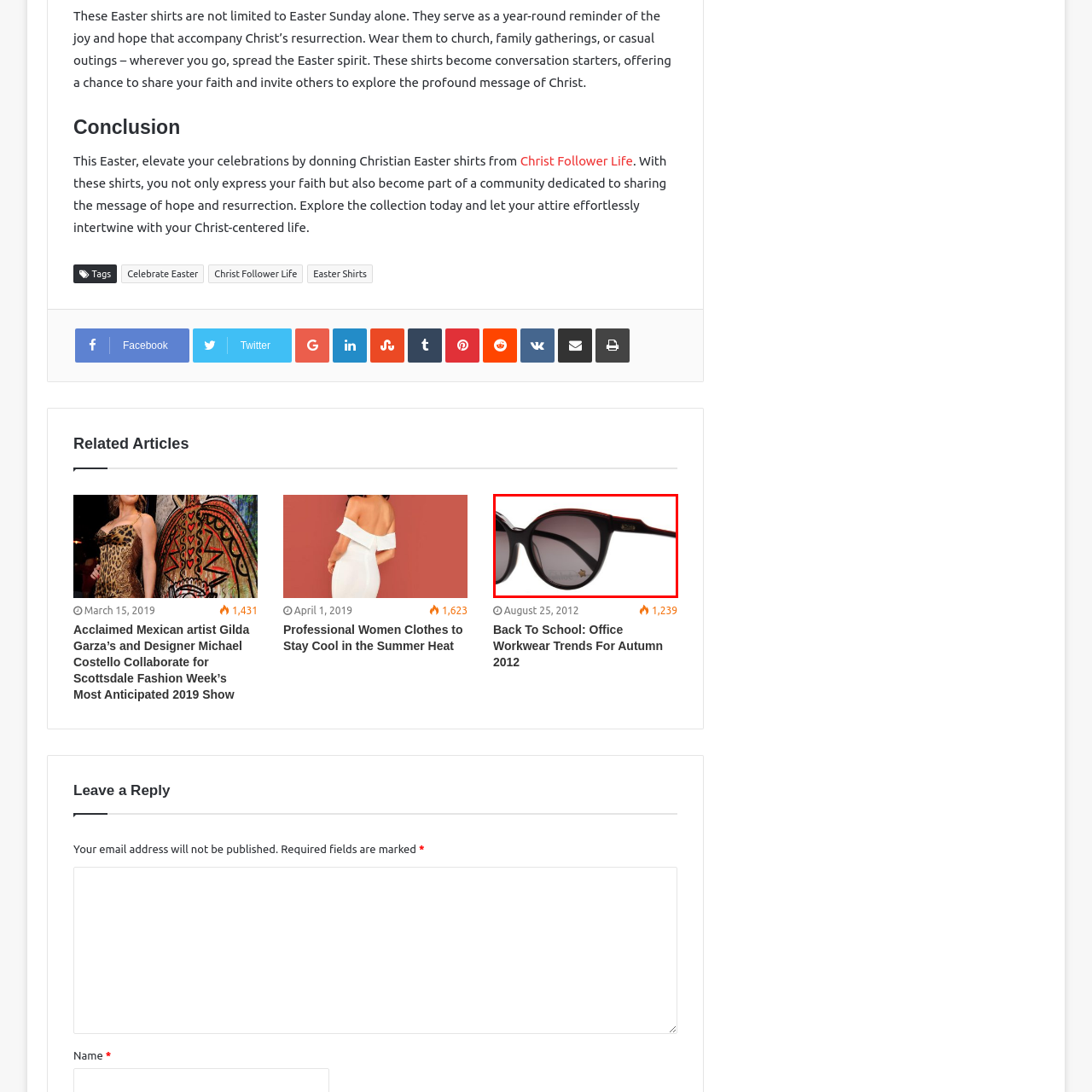Explain in detail the content of the image enclosed by the red outline.

The image features a stylish pair of sunglasses characterized by an elegant cat-eye shape, demonstrating a sophisticated black frame with subtle red accents along the arms. The lenses exhibit a gradient tint, transitioning from a darker shade at the top to a lighter hue at the bottom. A small star emblem is visible on one of the lenses, adding a touch of playful charm to the overall design. These sunglasses are not only a fashionable accessory but also offer eye protection, making them a perfect choice for both sunny outdoor gatherings and casual outings throughout the year.